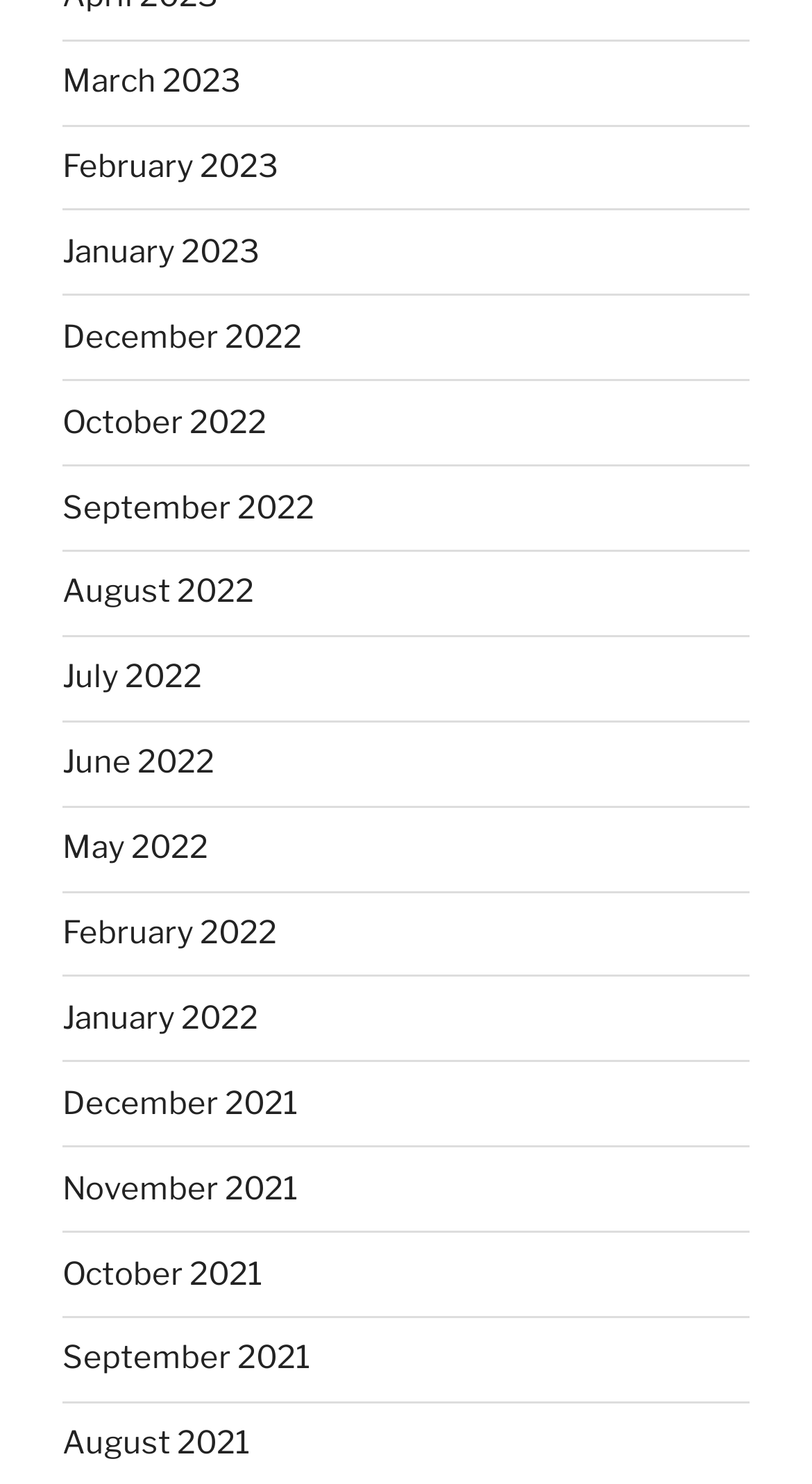Specify the bounding box coordinates of the area to click in order to follow the given instruction: "view March 2023."

[0.077, 0.042, 0.297, 0.068]